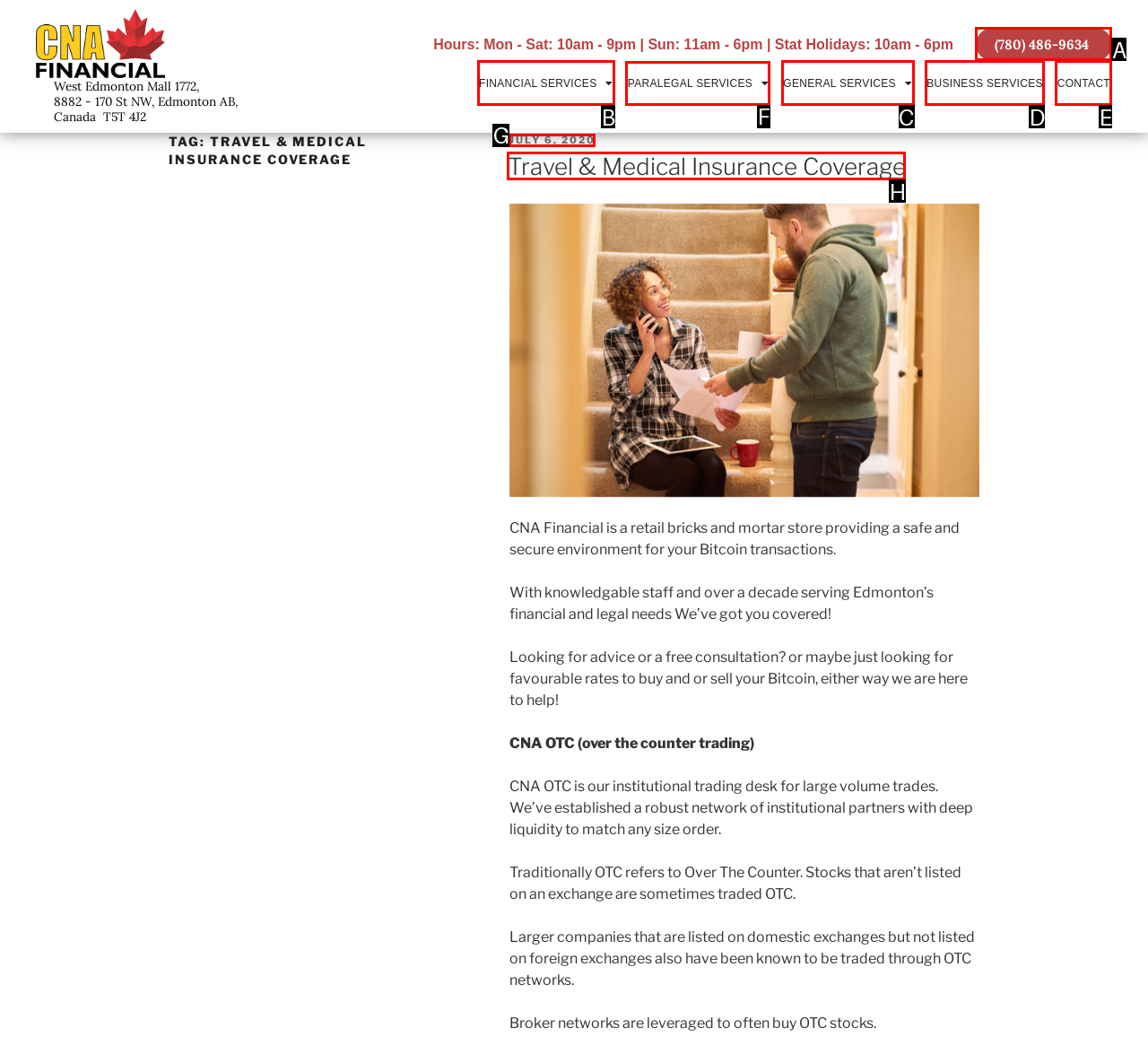Among the marked elements in the screenshot, which letter corresponds to the UI element needed for the task: Register for the online Zoom meeting?

None